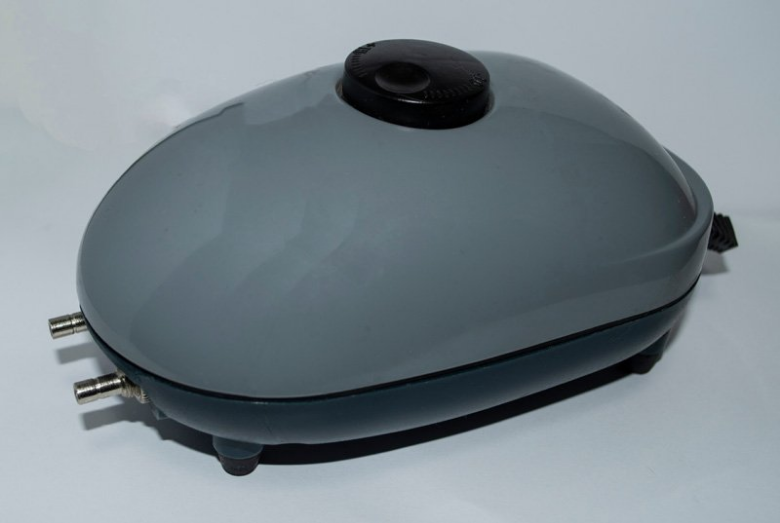Elaborate on all the key elements and details present in the image.

The image showcases a hydroponic air pump, designed for enhancing oxygen levels in water to support plant growth in hydroponic systems. The pump is sleek and oval-shaped, featuring a glossy grey exterior with a black top knob for adjusting settings. Two air outlets are positioned at the front, allowing for efficient air distribution. This type of equipment is essential for maintaining healthy root systems by providing consistent oxygenation, thus promoting optimal growth conditions for plants. The accompanying context suggests that this air pump is part of a review focusing on hydroponic aeration systems, emphasizing its role in nurturing plants without soil.